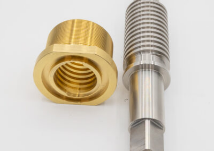What is the purpose of the hexagonal portion on the machined steel part?
Refer to the image and provide a one-word or short phrase answer.

Tight fastening and stability